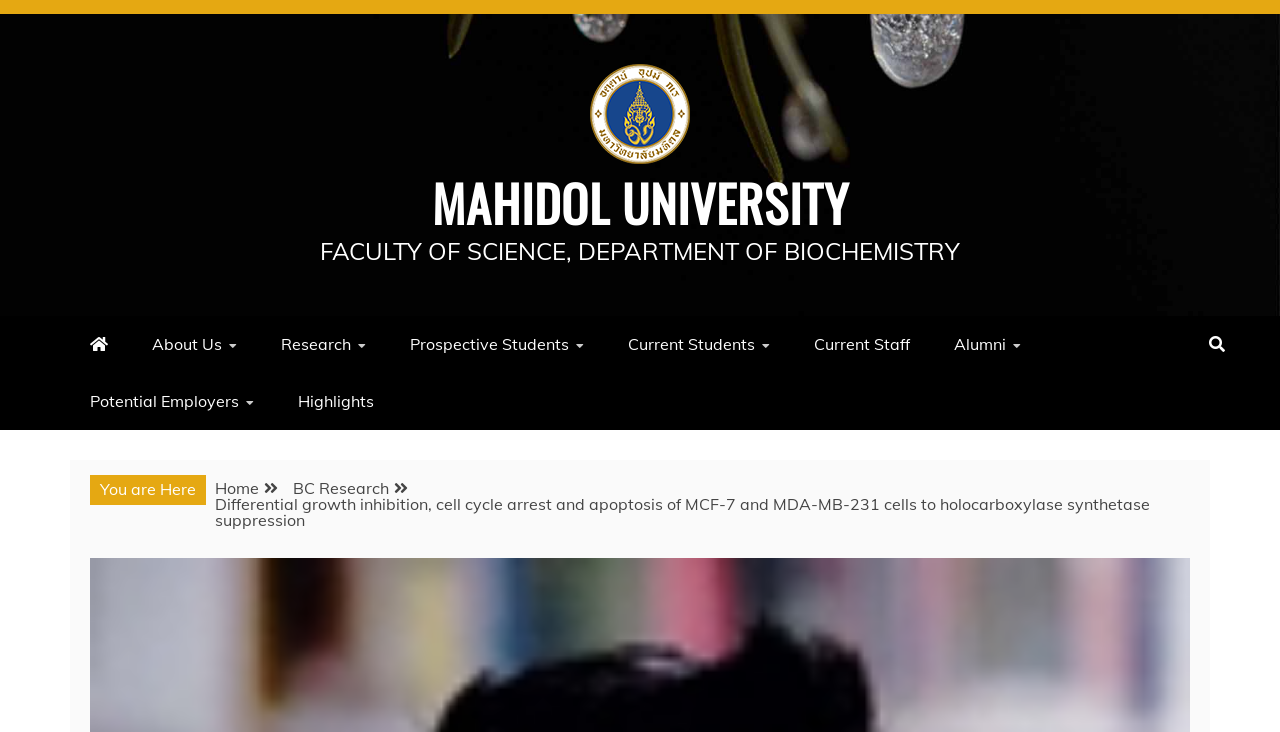Identify the bounding box coordinates necessary to click and complete the given instruction: "Read research highlights".

[0.217, 0.51, 0.308, 0.588]